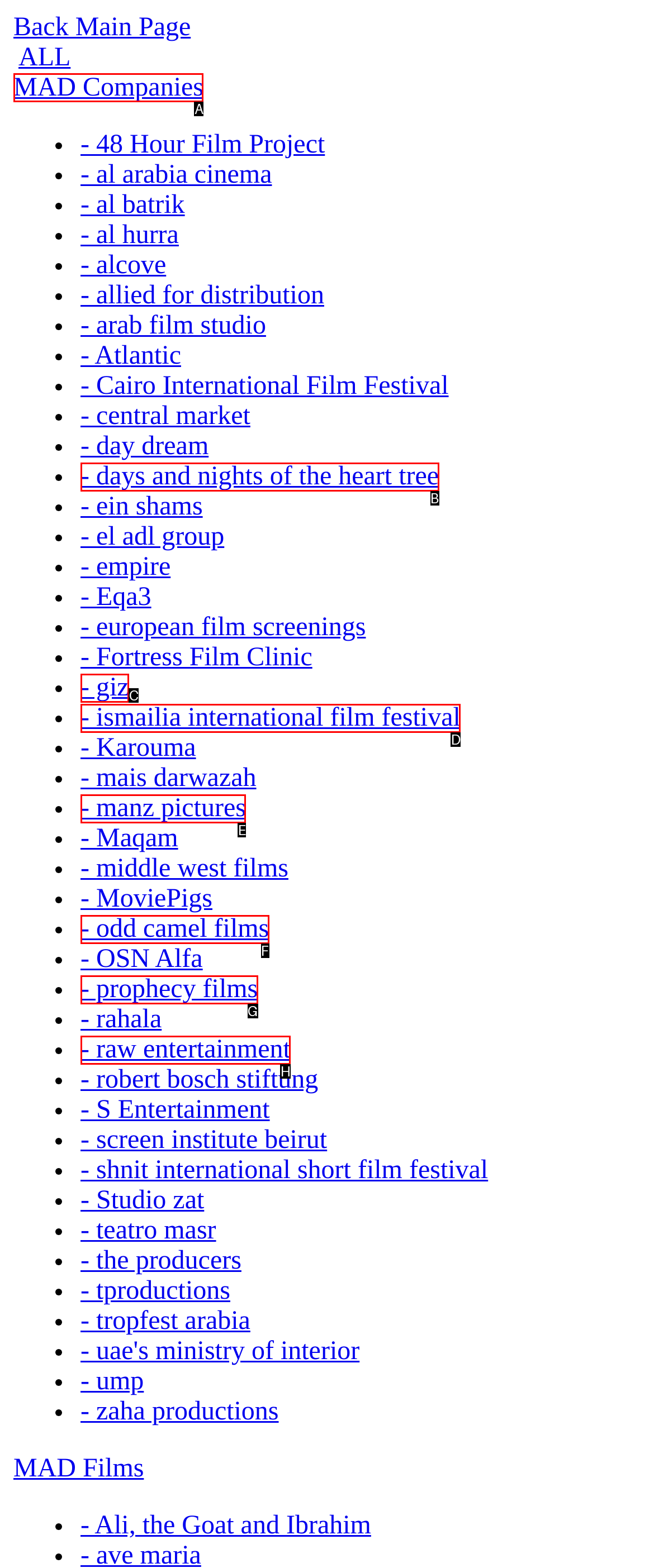Which letter corresponds to the correct option to complete the task: Explore 'MAD Companies'?
Answer with the letter of the chosen UI element.

A